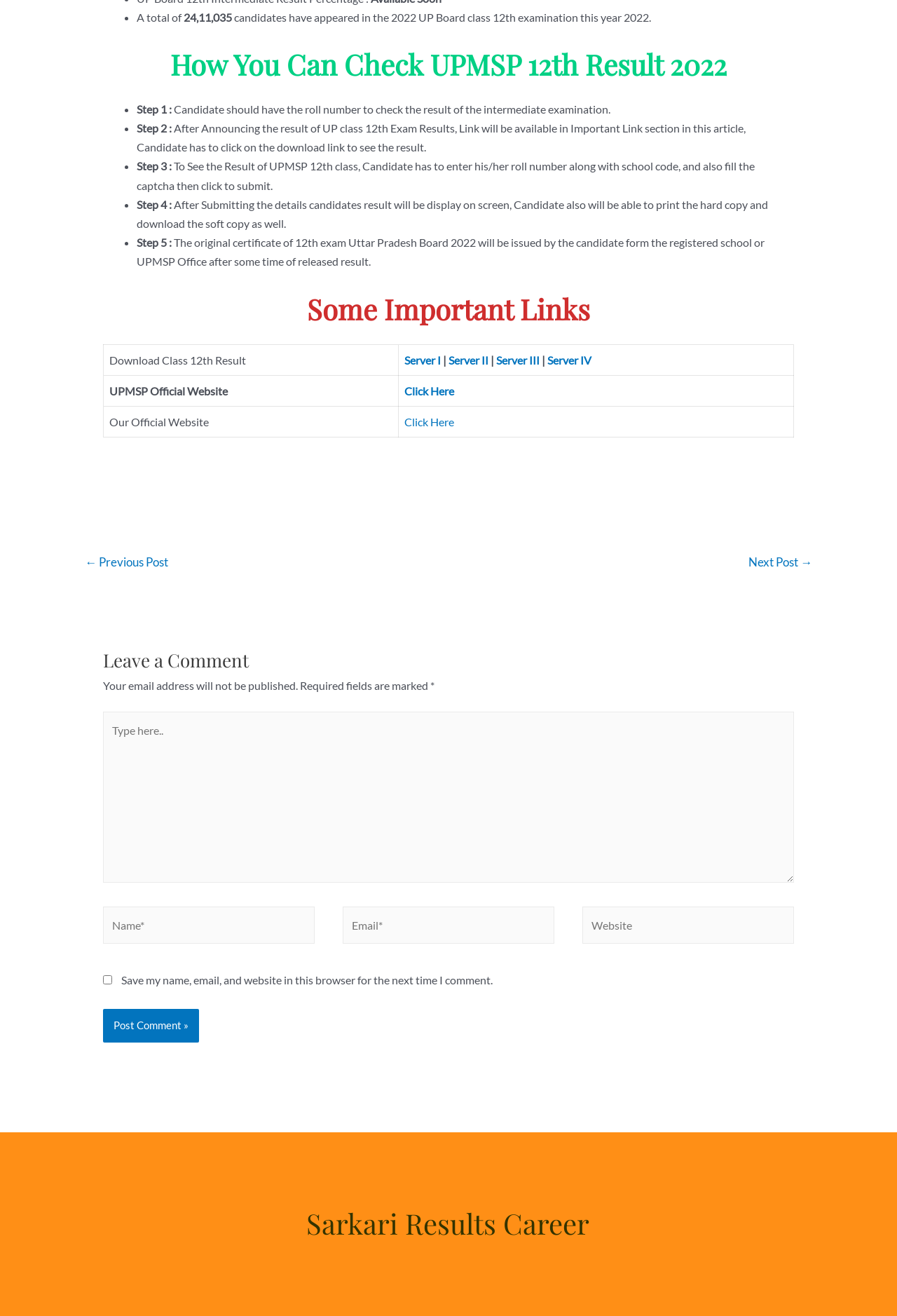Respond concisely with one word or phrase to the following query:
How many servers are available to download the class 12th result?

4